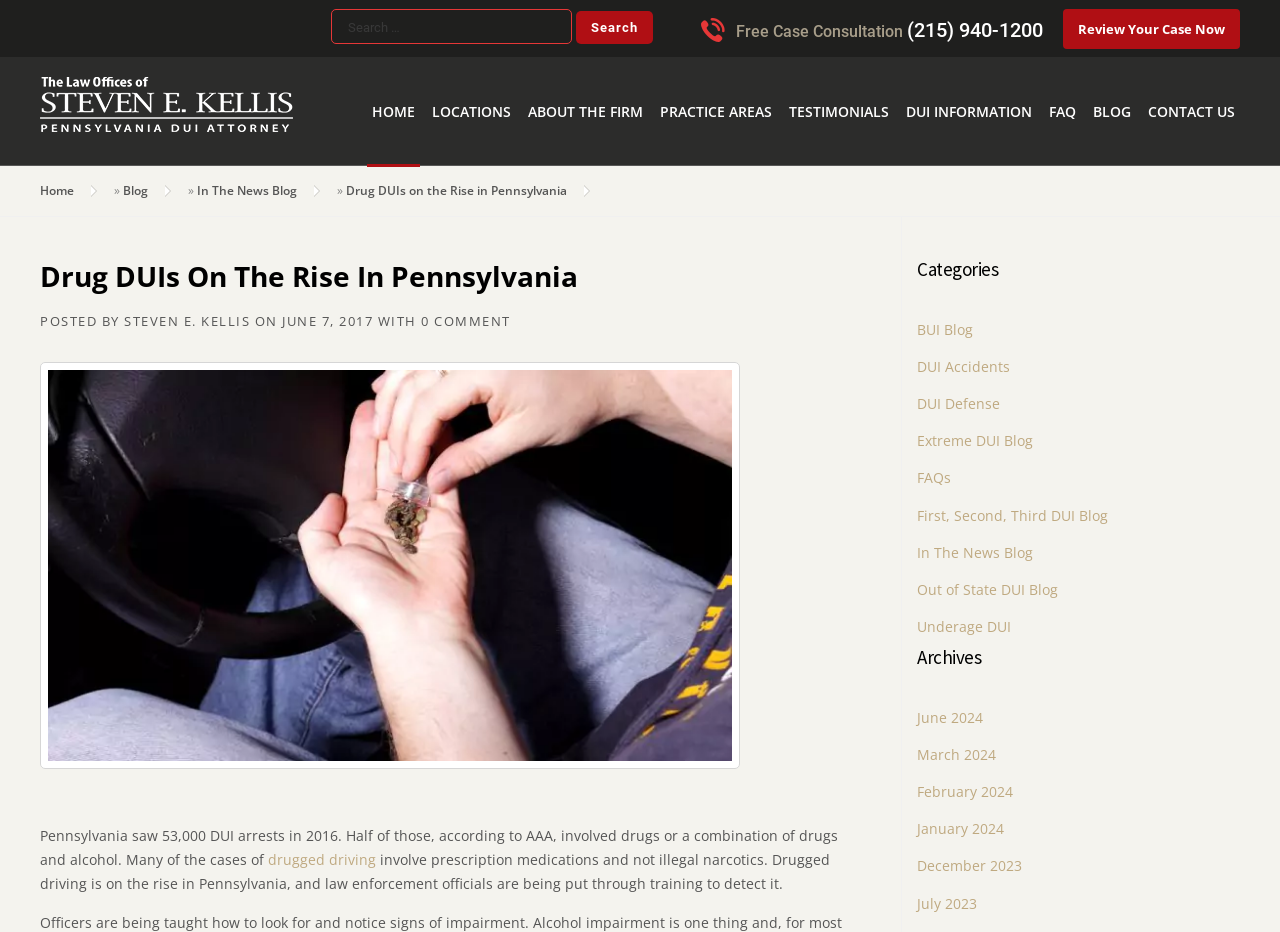Please extract the title of the webpage.

Drug DUIs On The Rise In Pennsylvania